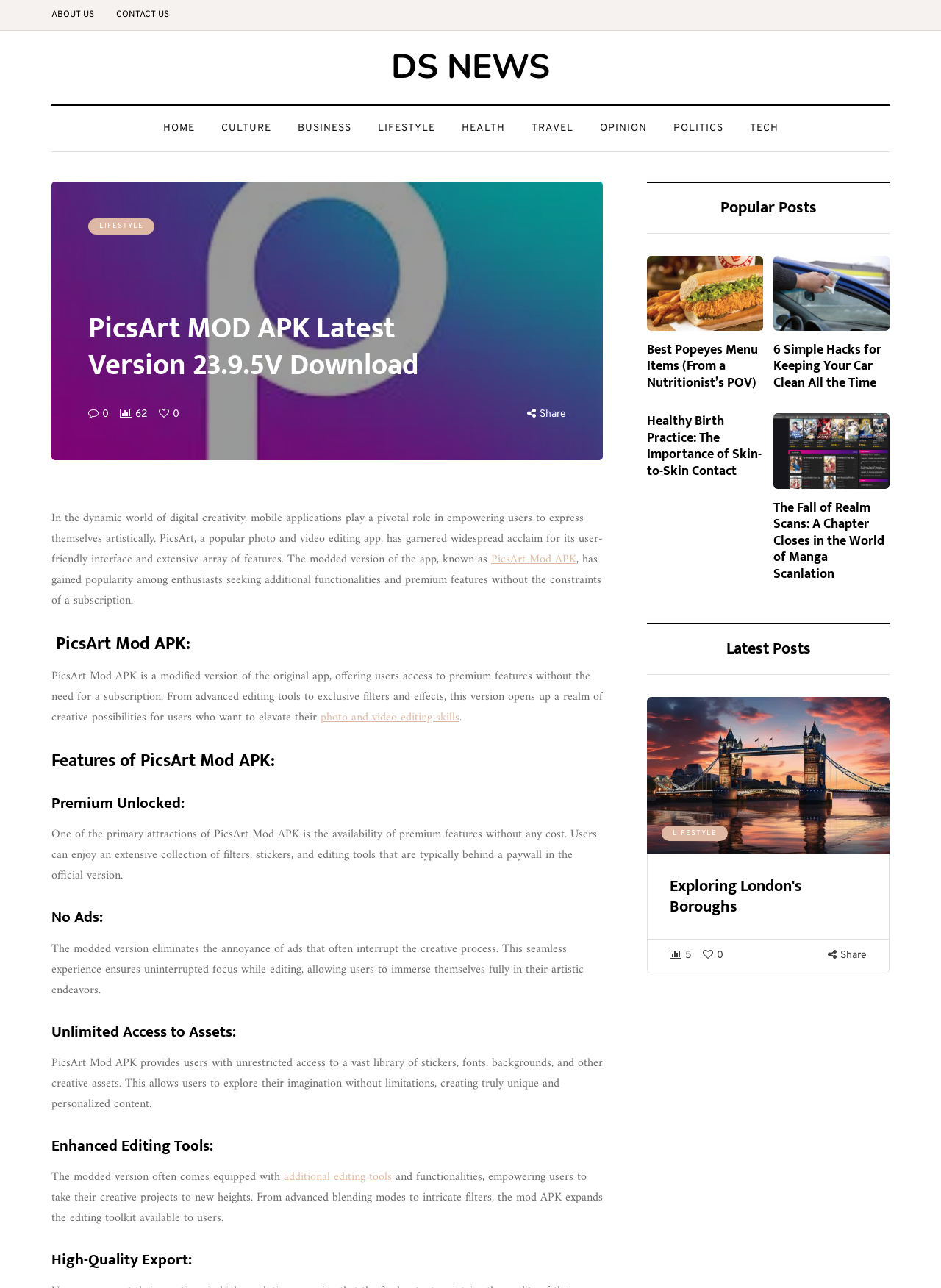Specify the bounding box coordinates of the region I need to click to perform the following instruction: "Click on ABOUT US". The coordinates must be four float numbers in the range of 0 to 1, i.e., [left, top, right, bottom].

[0.055, 0.0, 0.112, 0.023]